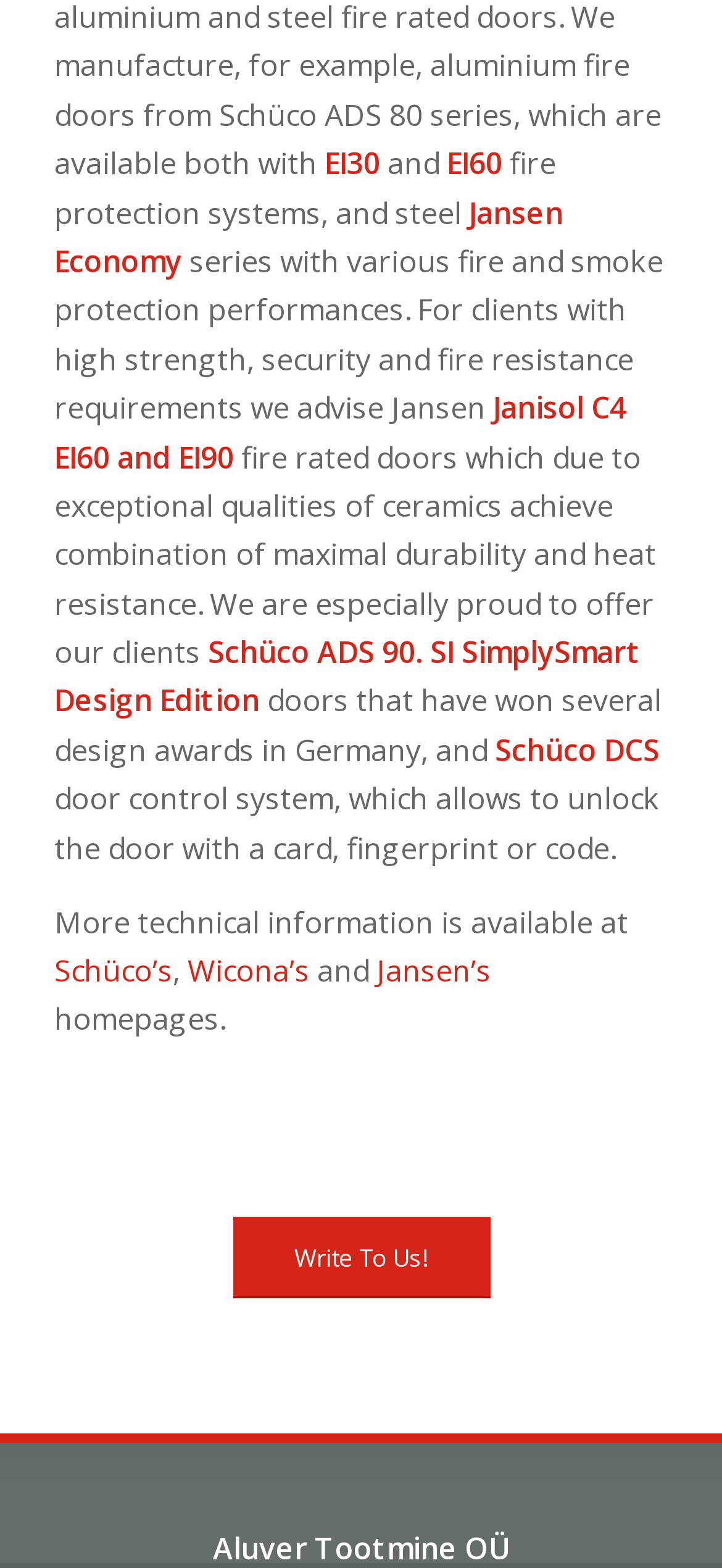Using floating point numbers between 0 and 1, provide the bounding box coordinates in the format (top-left x, top-left y, bottom-right x, bottom-right y). Locate the UI element described here: Write To Us!

[0.322, 0.776, 0.678, 0.828]